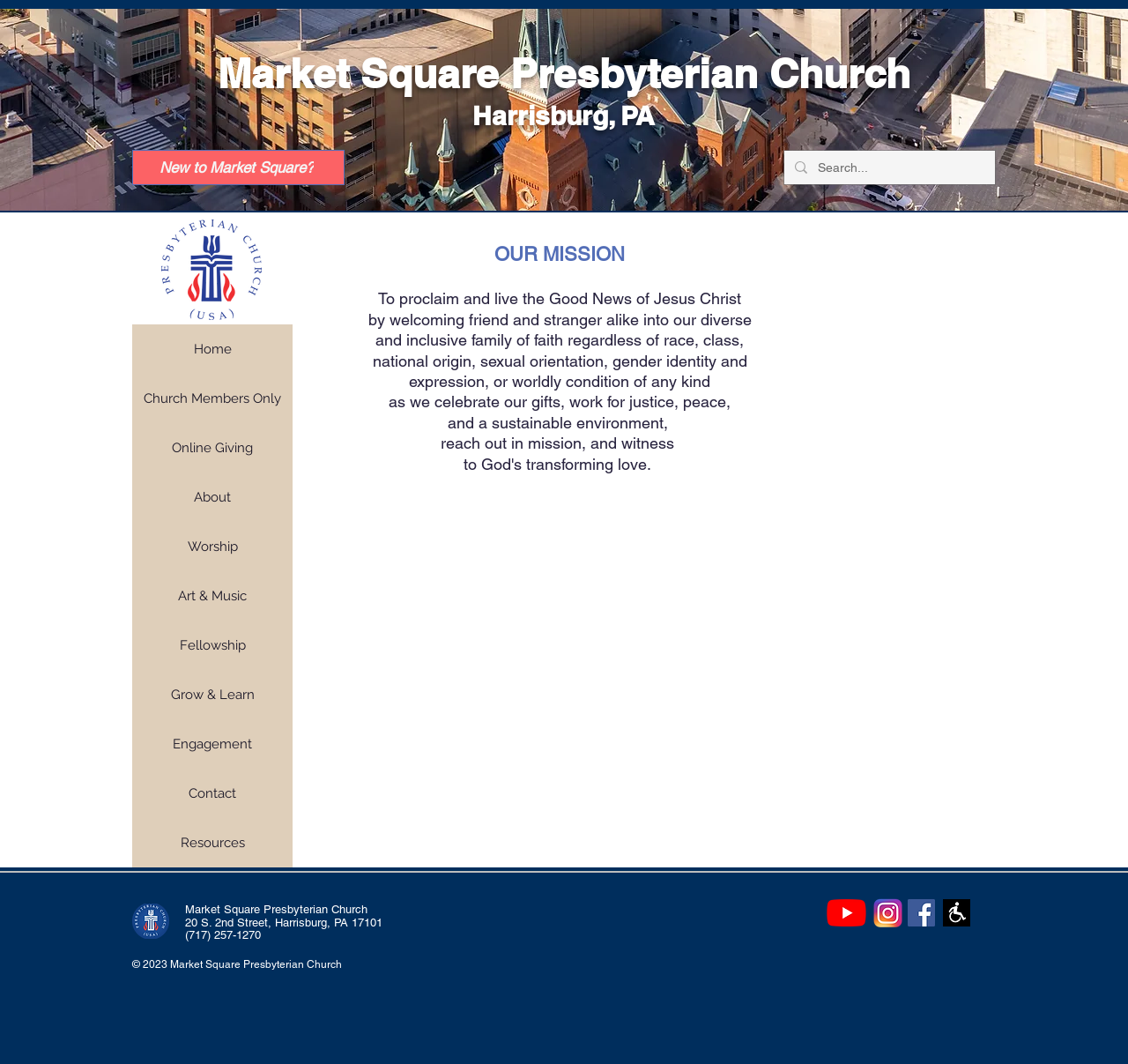Please predict the bounding box coordinates of the element's region where a click is necessary to complete the following instruction: "Click the 'Search' button". The coordinates should be represented by four float numbers between 0 and 1, i.e., [left, top, right, bottom].

None